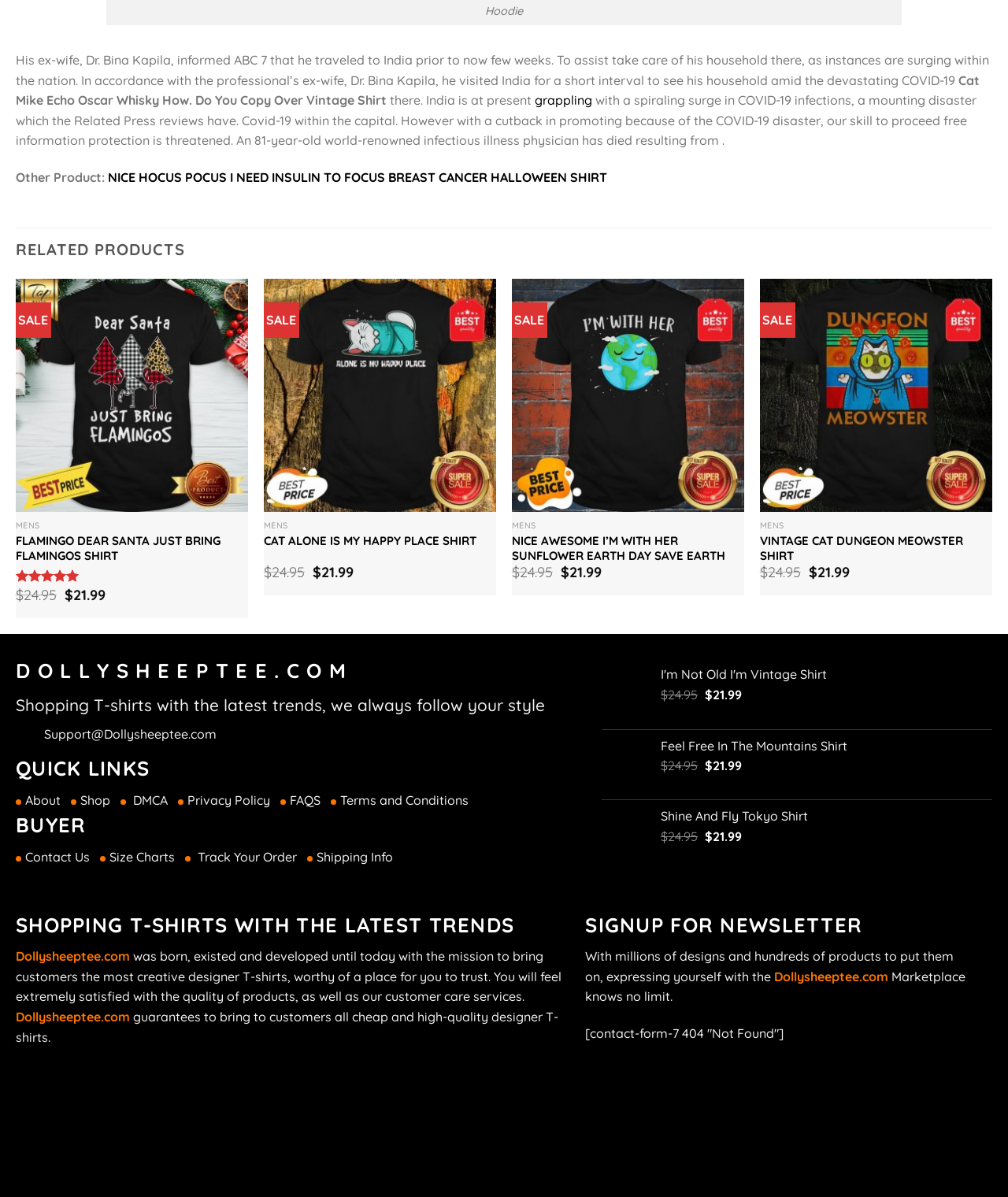Please find the bounding box coordinates for the clickable element needed to perform this instruction: "Follow the link 'NICE HOCUS POCUS I NEED INSULIN TO FOCUS BREAST CANCER HALLOWEEN SHIRT'".

[0.107, 0.141, 0.602, 0.154]